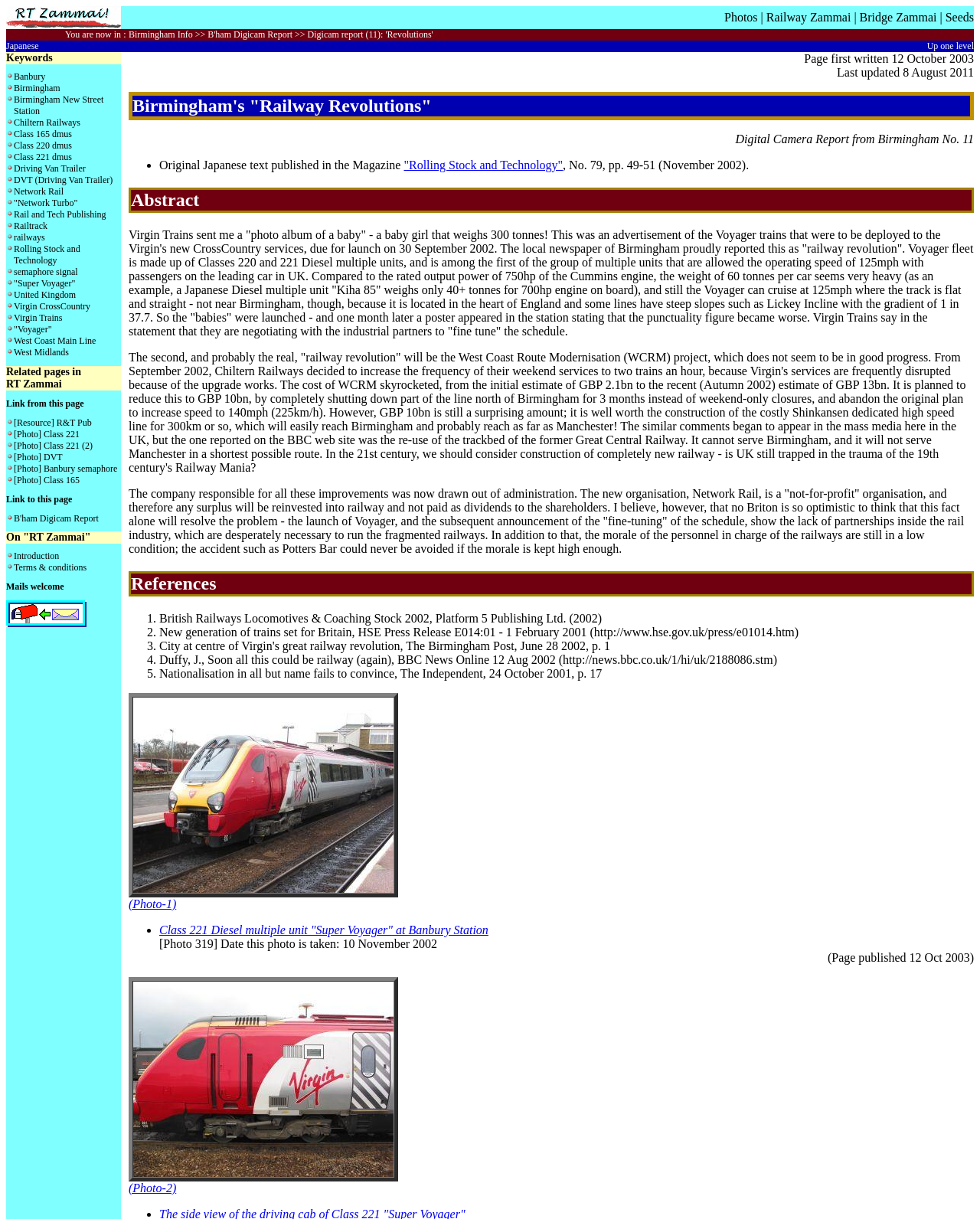What is the position of the 'Up one level' link?
Refer to the image and provide a thorough answer to the question.

I found the answer by looking at the table 'Arrow Link' and finding the link 'Up one level' at the bottom right of the table.